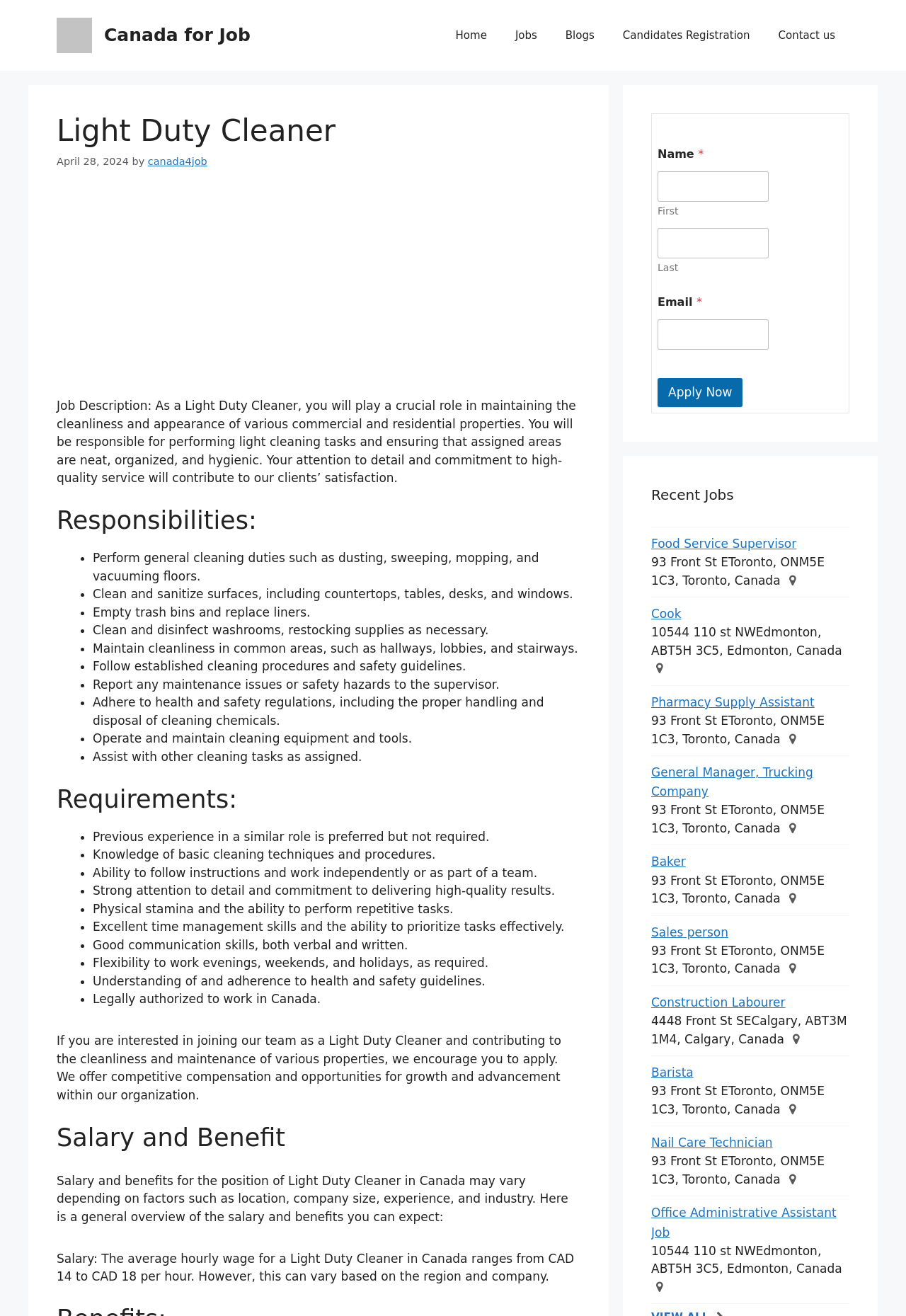Please find the bounding box coordinates of the element's region to be clicked to carry out this instruction: "View the Food Service Supervisor job".

[0.719, 0.408, 0.879, 0.419]